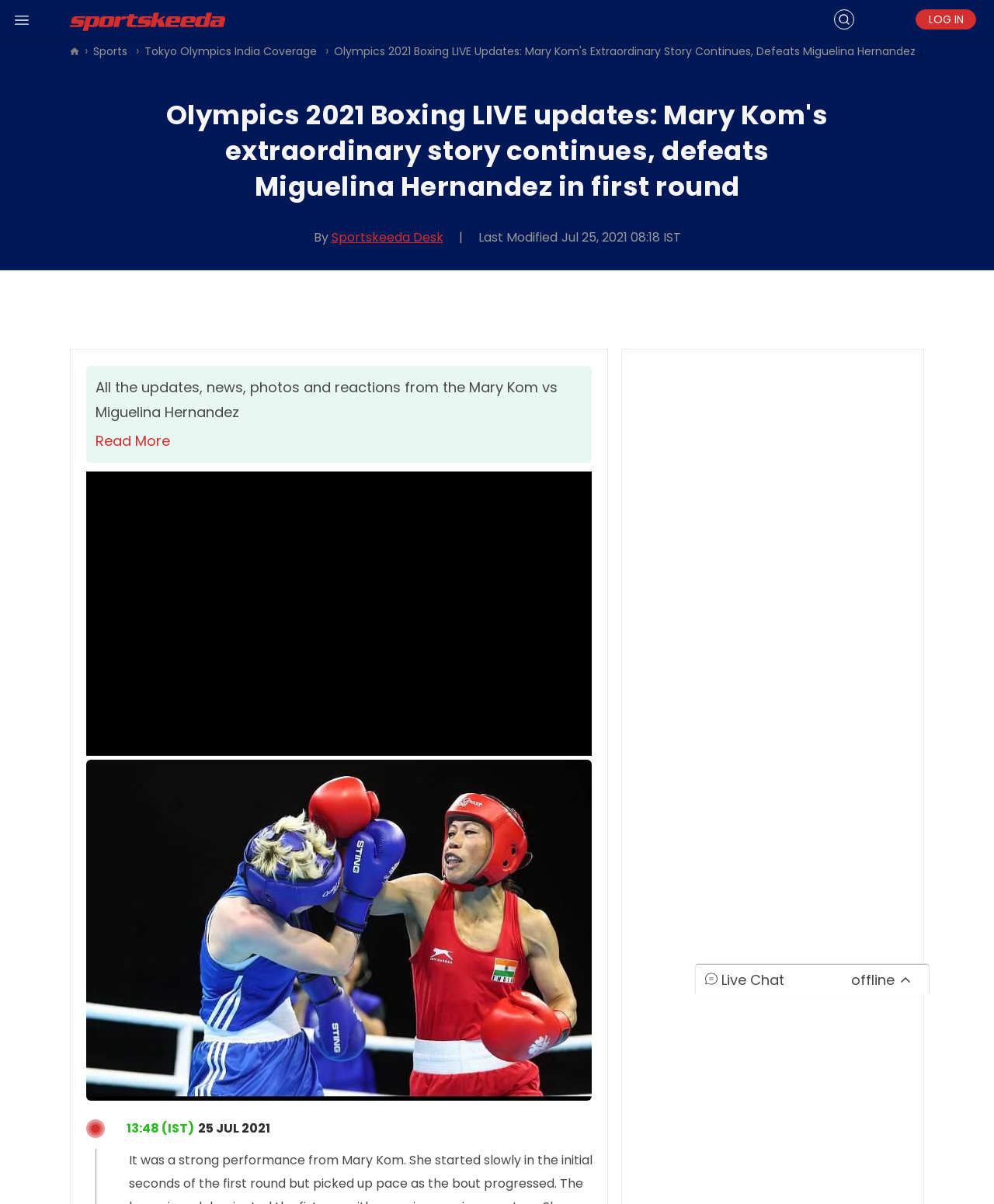What is the sport being covered in this article? Analyze the screenshot and reply with just one word or a short phrase.

Boxing